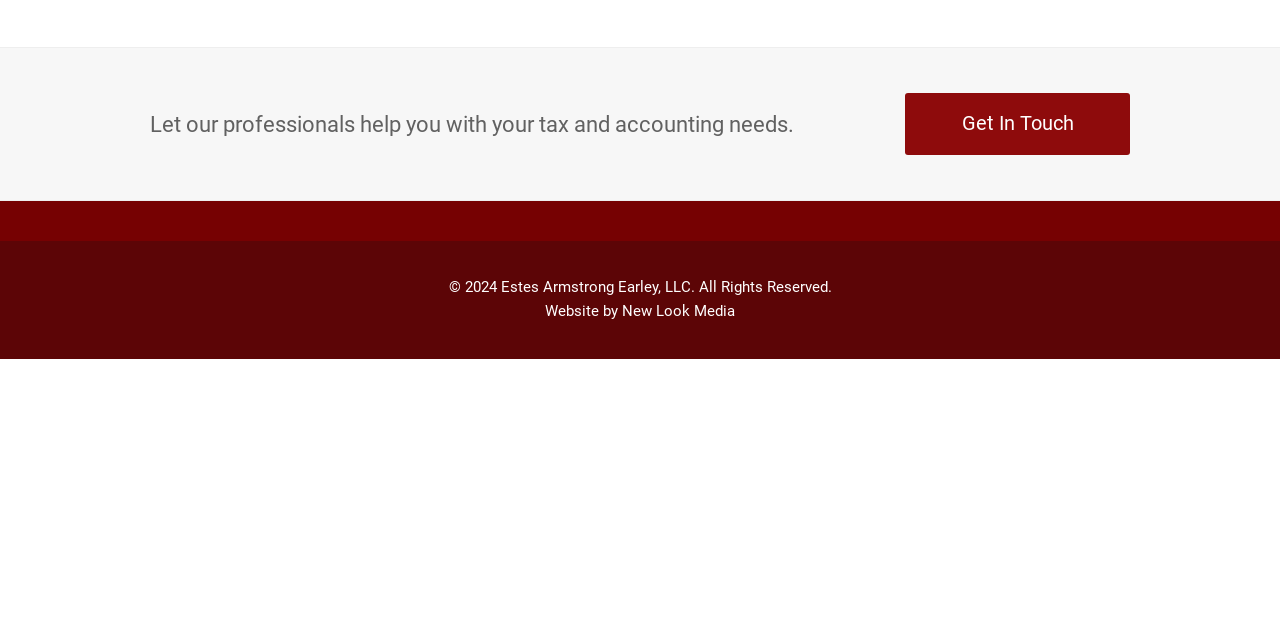Bounding box coordinates are to be given in the format (top-left x, top-left y, bottom-right x, bottom-right y). All values must be floating point numbers between 0 and 1. Provide the bounding box coordinate for the UI element described as: Get In Touch

[0.707, 0.145, 0.883, 0.243]